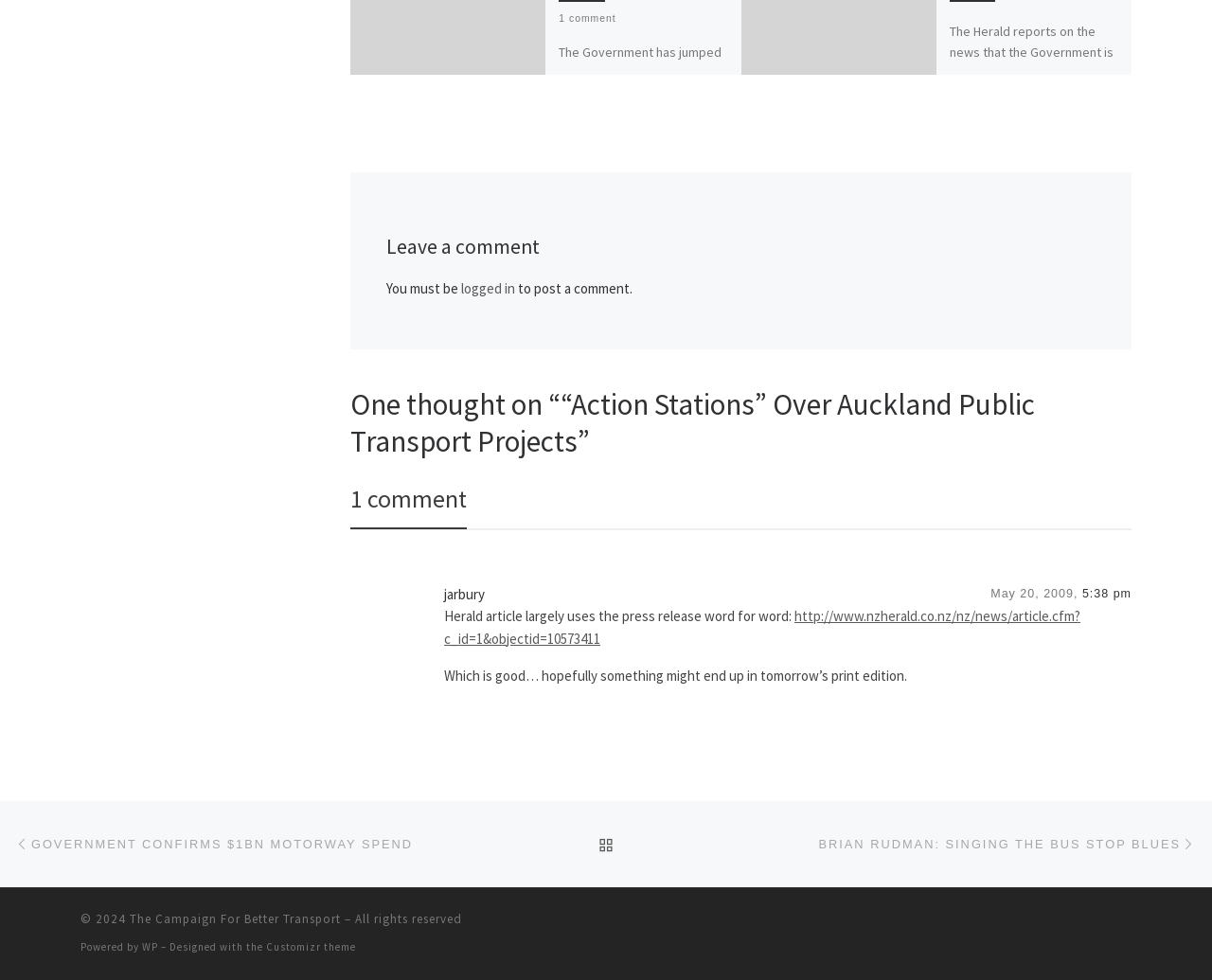Please determine the bounding box coordinates of the area that needs to be clicked to complete this task: 'View previous post'. The coordinates must be four float numbers between 0 and 1, formatted as [left, top, right, bottom].

[0.012, 0.836, 0.341, 0.887]